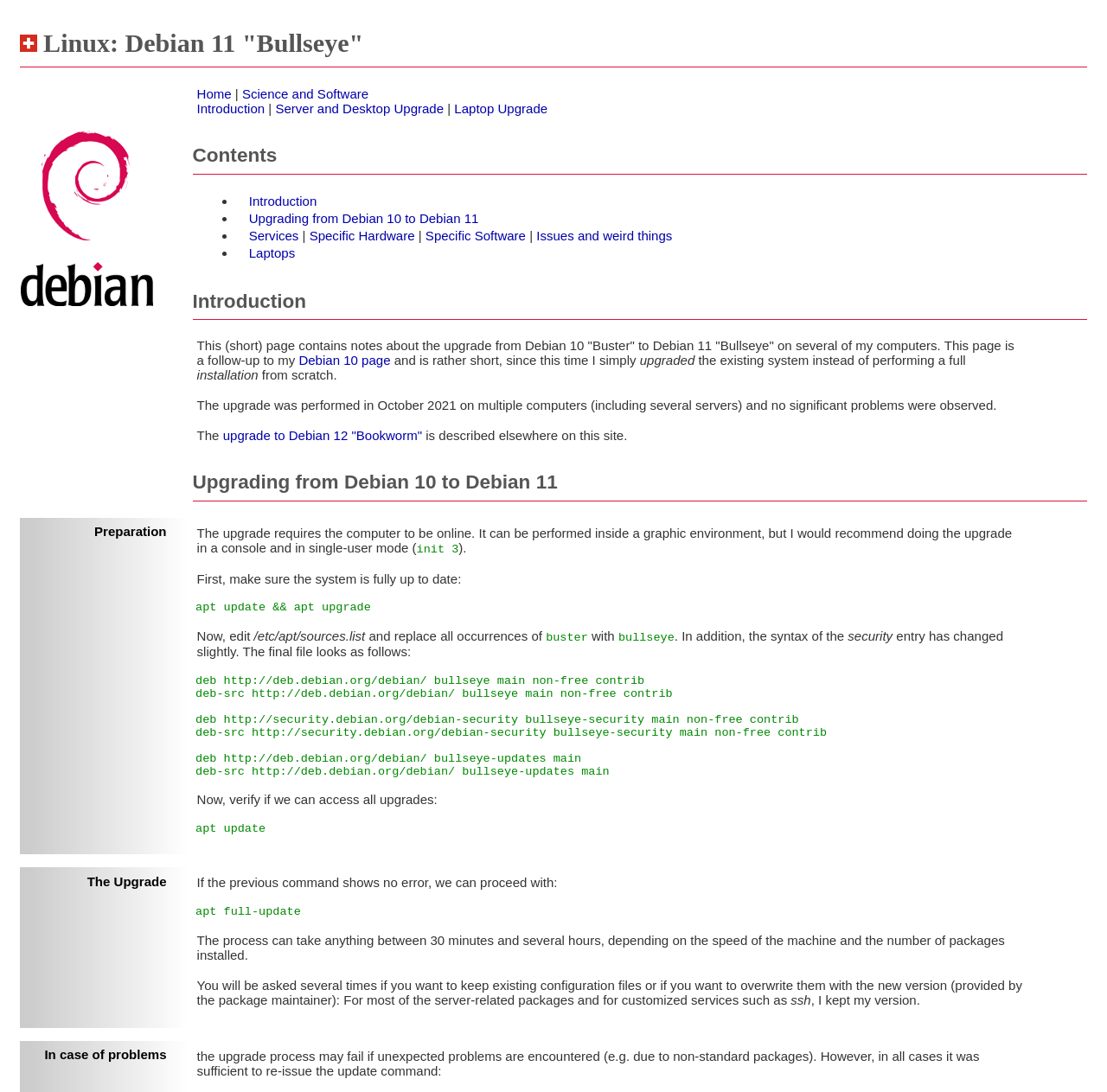Please find and generate the text of the main header of the webpage.

Linux: Debian 11 "Bullseye"